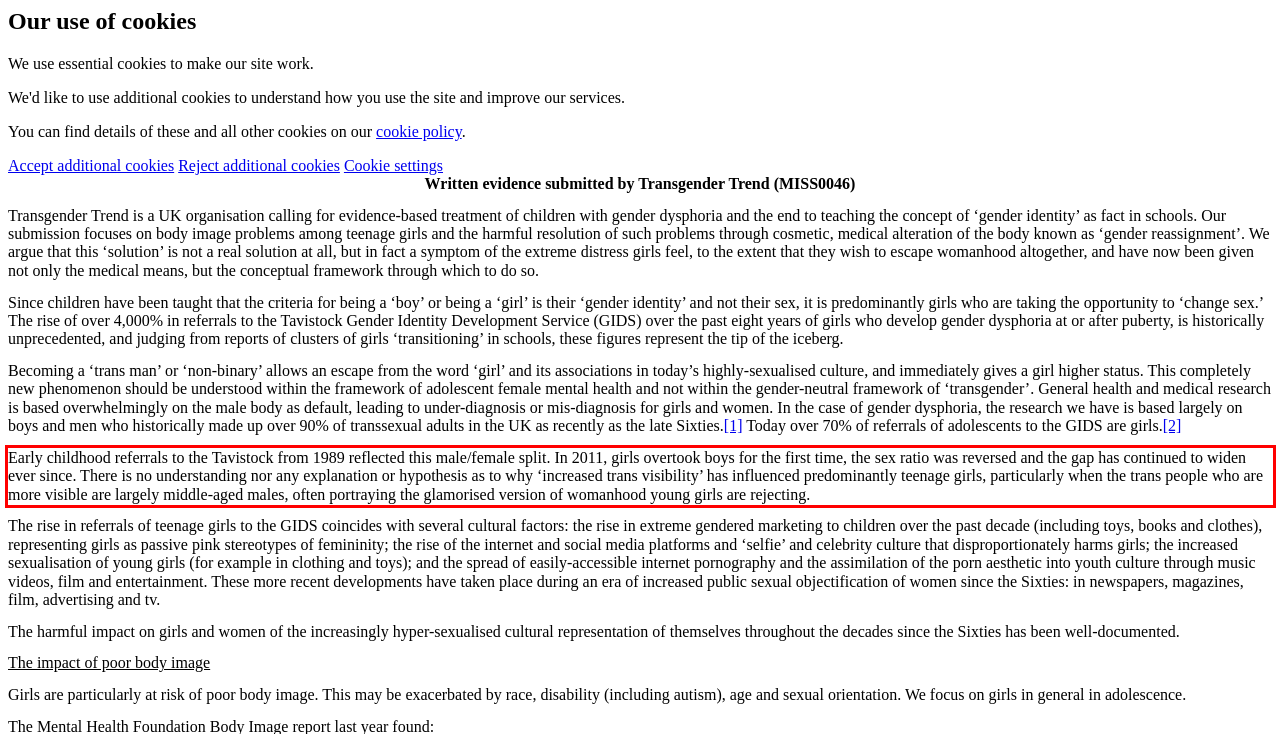There is a screenshot of a webpage with a red bounding box around a UI element. Please use OCR to extract the text within the red bounding box.

Early childhood referrals to the Tavistock from 1989 reflected this male/female split. In 2011, girls overtook boys for the first time, the sex ratio was reversed and the gap has continued to widen ever since. There is no understanding nor any explanation or hypothesis as to why ‘increased trans visibility’ has influenced predominantly teenage girls, particularly when the trans people who are more visible are largely middle-aged males, often portraying the glamorised version of womanhood young girls are rejecting.